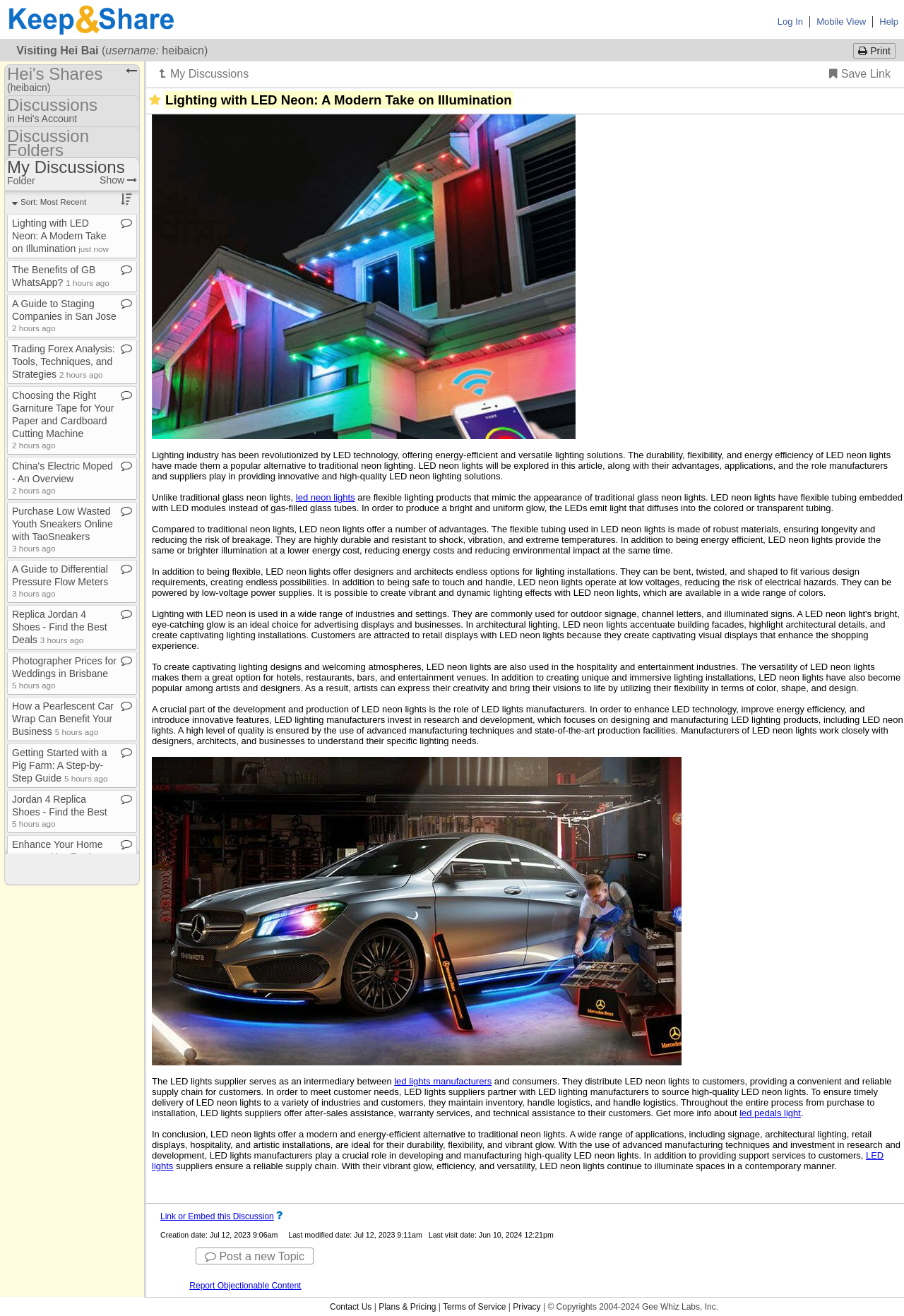Provide a short, one-word or phrase answer to the question below:
Who is the author of the discussion?

Hei Bai